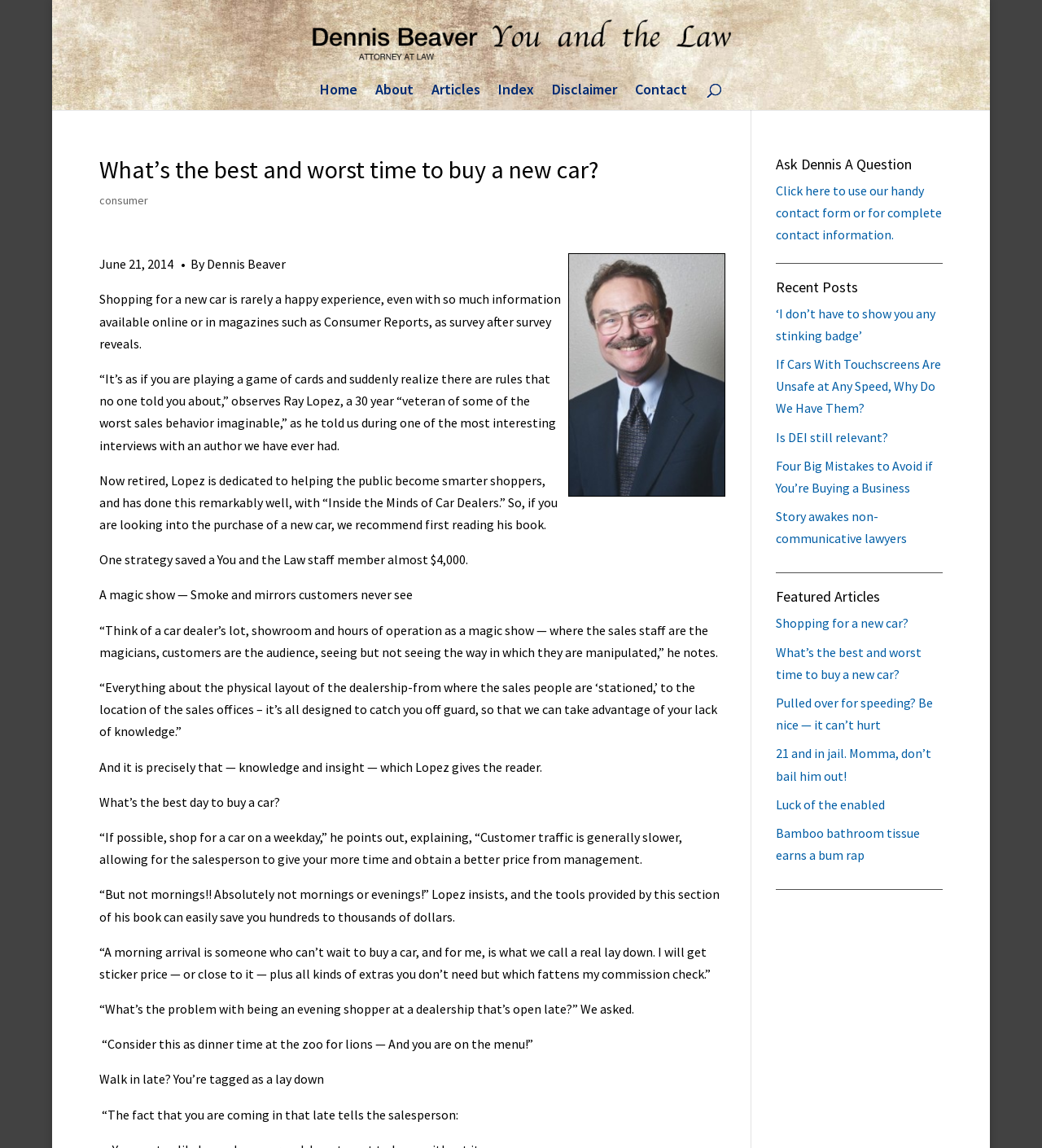Please analyze the image and provide a thorough answer to the question:
What is the topic of the article?

The article discusses the best and worst time to buy a new car, and provides tips and insights from an expert, Ray Lopez, on how to navigate the car buying process.